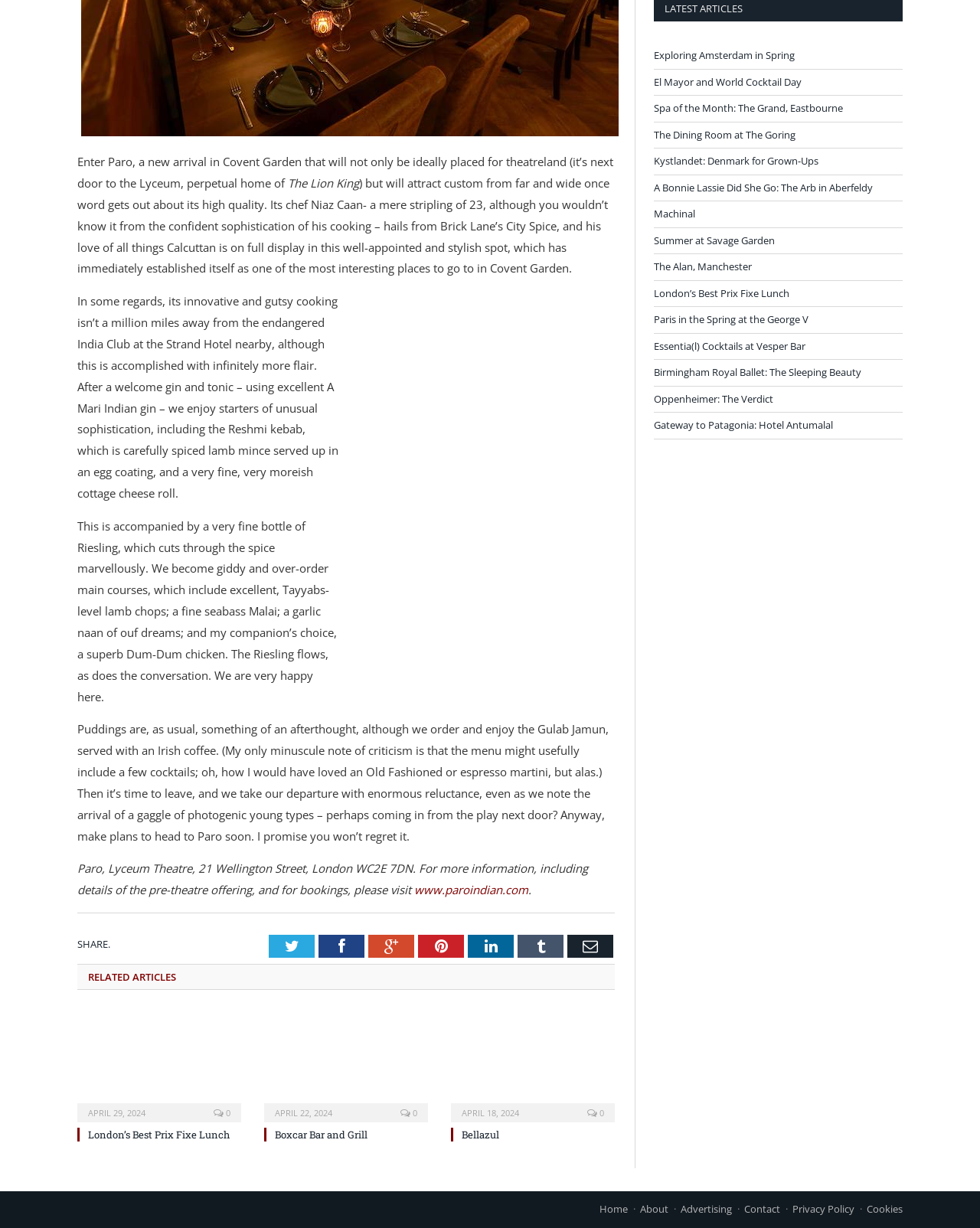What is the name of the play mentioned in the article?
Using the information presented in the image, please offer a detailed response to the question.

The article mentions that the restaurant Paro is next door to the Lyceum Theatre, where The Lion King is playing.